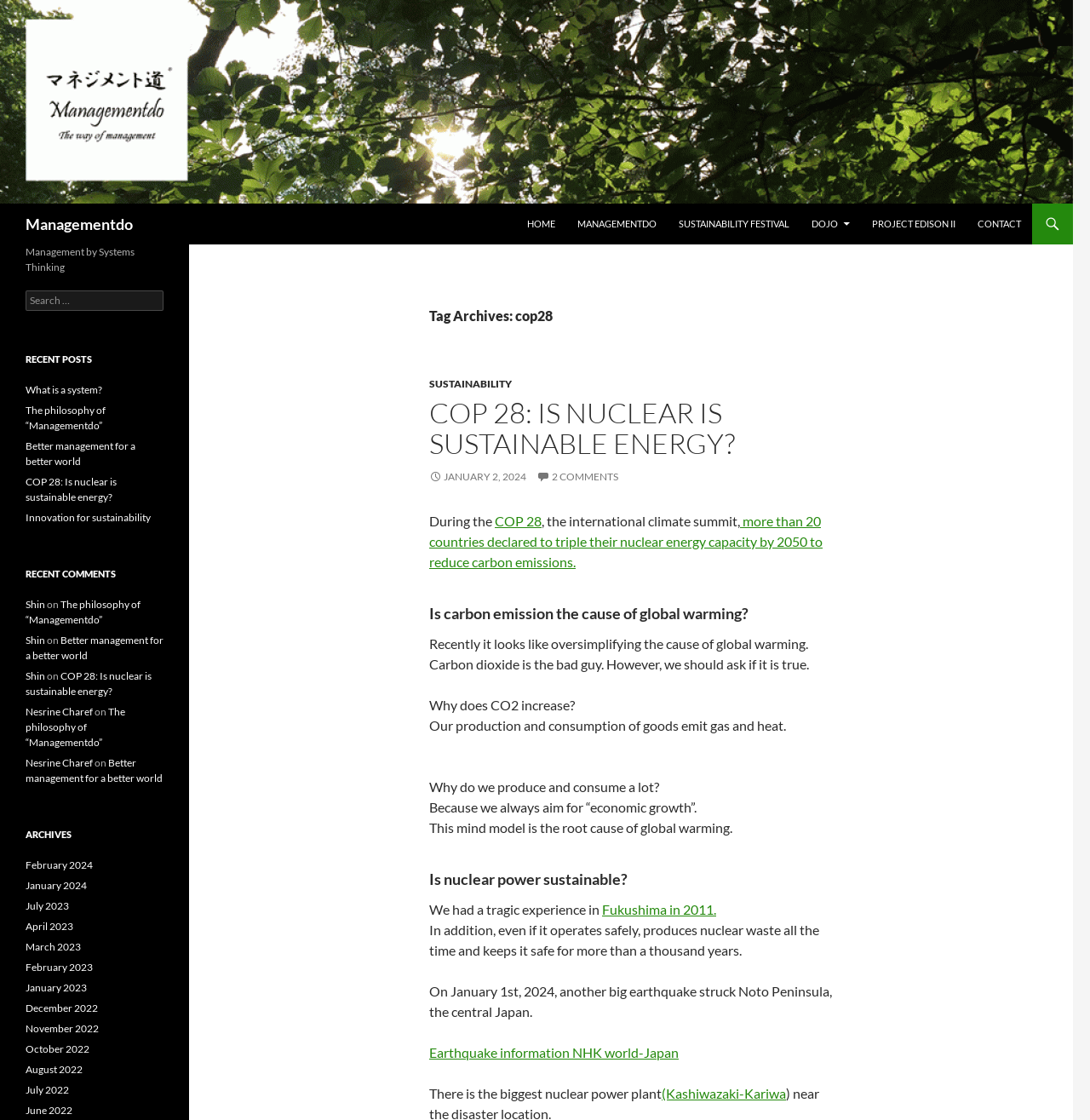What is the title of the first article?
Refer to the image and provide a concise answer in one word or phrase.

COP 28: IS NUCLEAR IS SUSTAINABLE ENERGY?